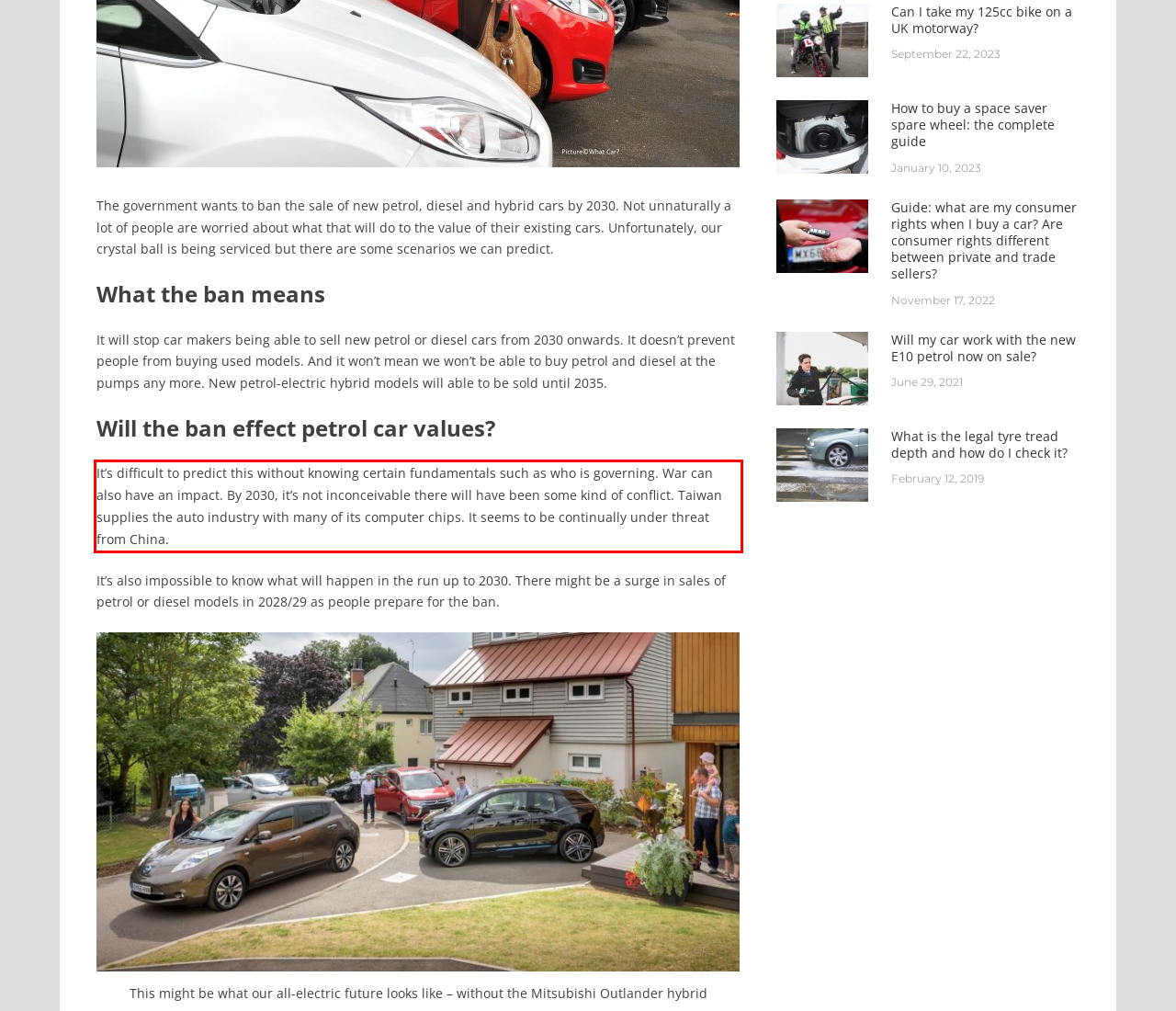View the screenshot of the webpage and identify the UI element surrounded by a red bounding box. Extract the text contained within this red bounding box.

It’s difficult to predict this without knowing certain fundamentals such as who is governing. War can also have an impact. By 2030, it’s not inconceivable there will have been some kind of conflict. Taiwan supplies the auto industry with many of its computer chips. It seems to be continually under threat from China.